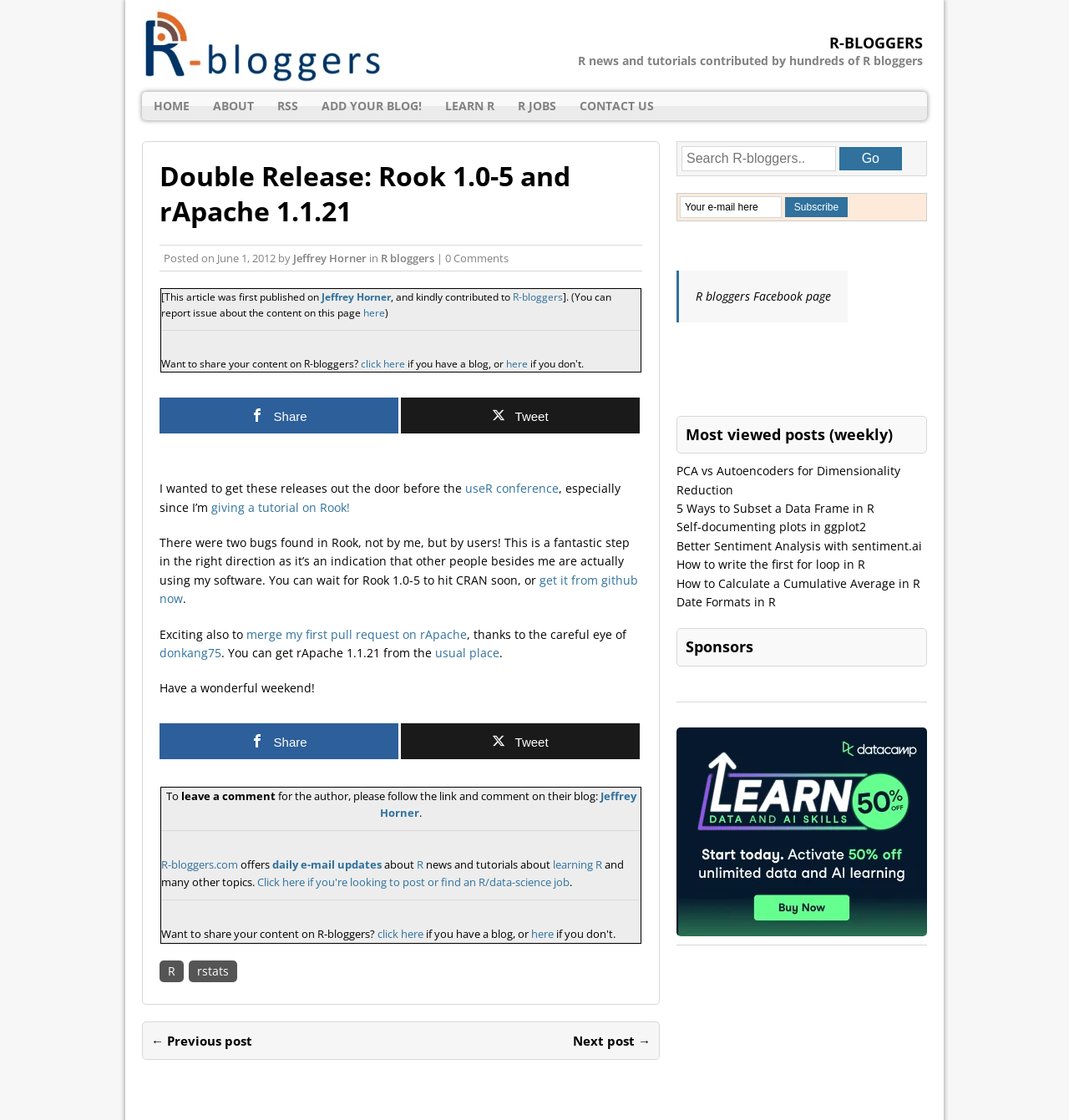Consider the image and give a detailed and elaborate answer to the question: 
Who is the author of the article?

I determined the answer by looking at the text 'Posted on June 1, 2012 by Jeffrey Horner', which suggests that Jeffrey Horner is the author of the article.